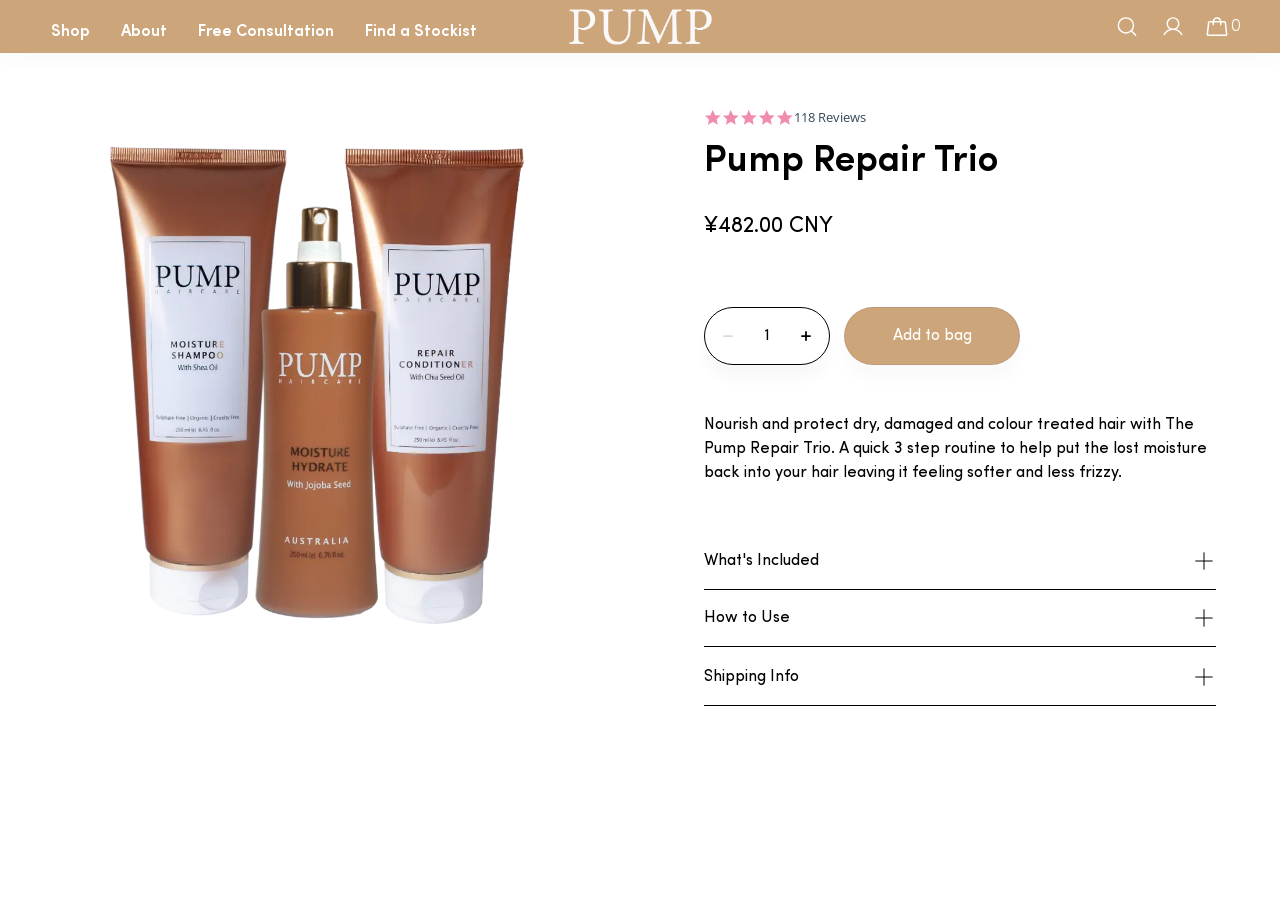Describe the webpage in detail, including text, images, and layout.

This webpage is about a hair care product called "Pump Repair Trio" from Pump Haircare. At the top, there is a navigation menu with links to "Shop", "About", "Free Consultation", and "Find a Stockist". Below the navigation menu, there is a large image of the product, accompanied by a 5-star rating with 118 reviews. 

To the right of the product image, there is a section with the product name, price (¥482.00 CNY), and a quantity selector. Below the quantity selector, there are two buttons, one for adding the product to a bag and another for unknown functionality. 

Below the product information section, there is a detailed description of the product, stating that it is a 3-step routine to help nourish and protect dry, damaged, and color-treated hair, leaving it feeling softer and less frizzy. 

Further down, there are three sections with disclosure triangles, labeled "What's Included", "How to Use", and "Shipping Info". Each section has an image and can be expanded to reveal more information.